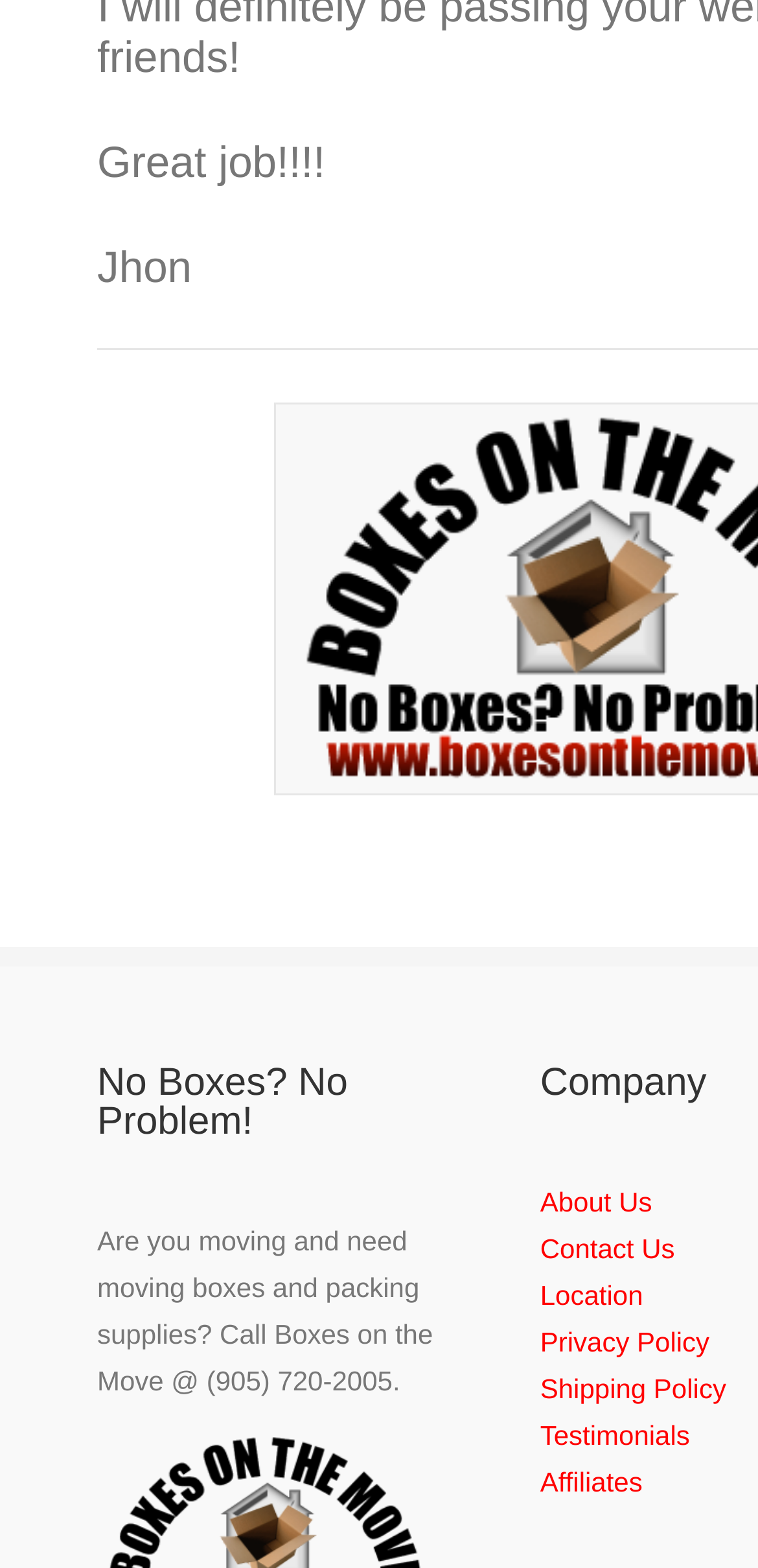What is the main topic of the webpage?
Refer to the image and provide a thorough answer to the question.

The webpage contains a heading element with the text 'No Boxes? No Problem!' and a StaticText element with the text 'Are you moving and need moving boxes and packing supplies?', which suggests that the main topic of the webpage is related to moving boxes and packing supplies.